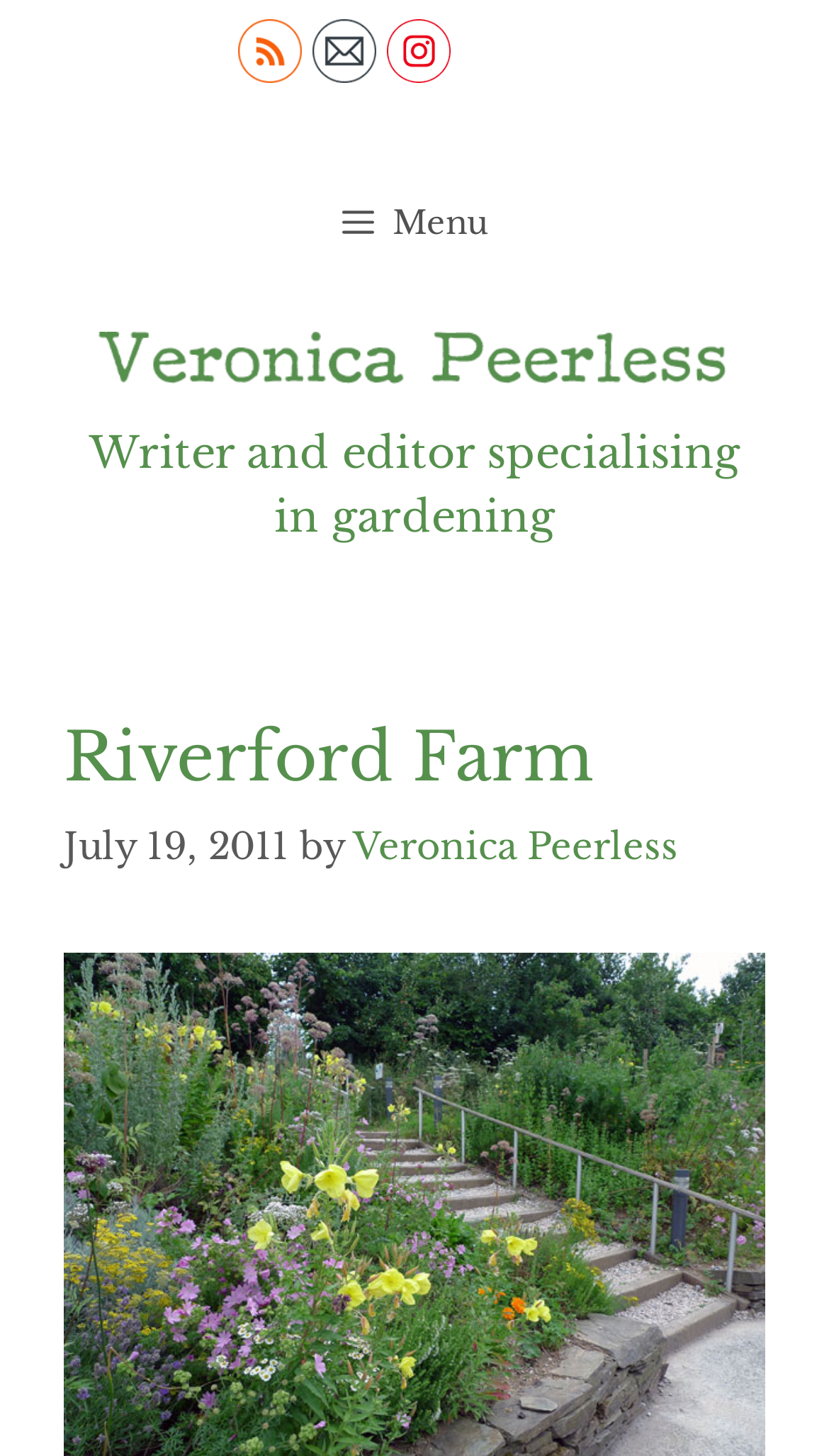Please provide a detailed answer to the question below based on the screenshot: 
What is the specialization of the writer and editor?

I found the answer by looking at the heading element with the text 'Writer and editor specialising in gardening', which is located below the 'Veronica Peerless' link. This suggests that the writer and editor specializes in gardening.